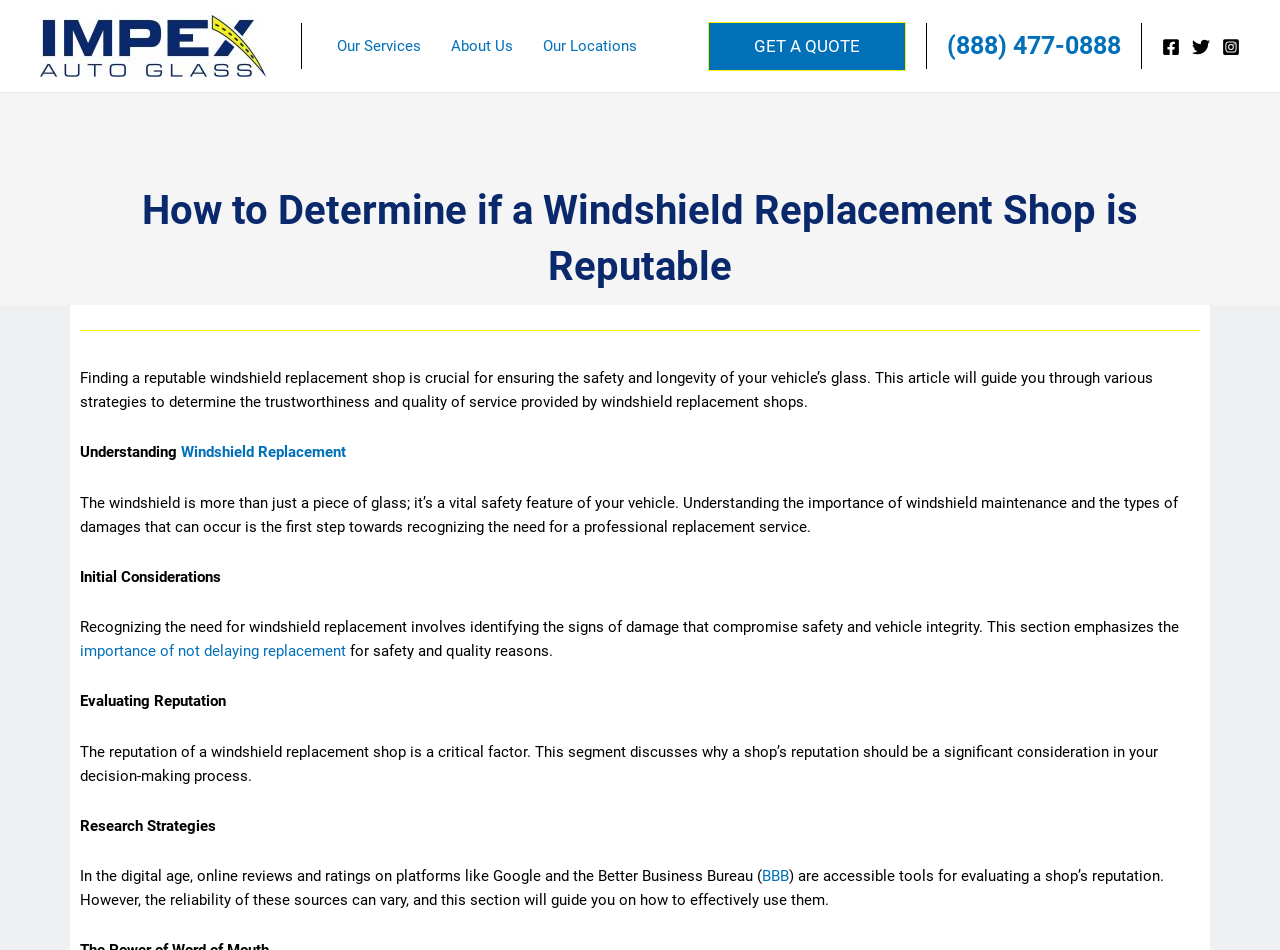Specify the bounding box coordinates of the element's area that should be clicked to execute the given instruction: "Click on 'Our Services'". The coordinates should be four float numbers between 0 and 1, i.e., [left, top, right, bottom].

[0.252, 0.012, 0.341, 0.085]